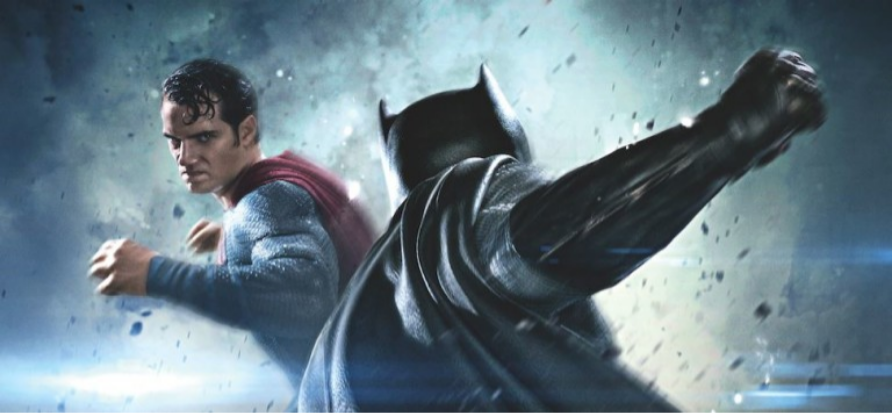Use a single word or phrase to answer the question: 
What is the theme of the film depicted in the image?

Clash of ideals